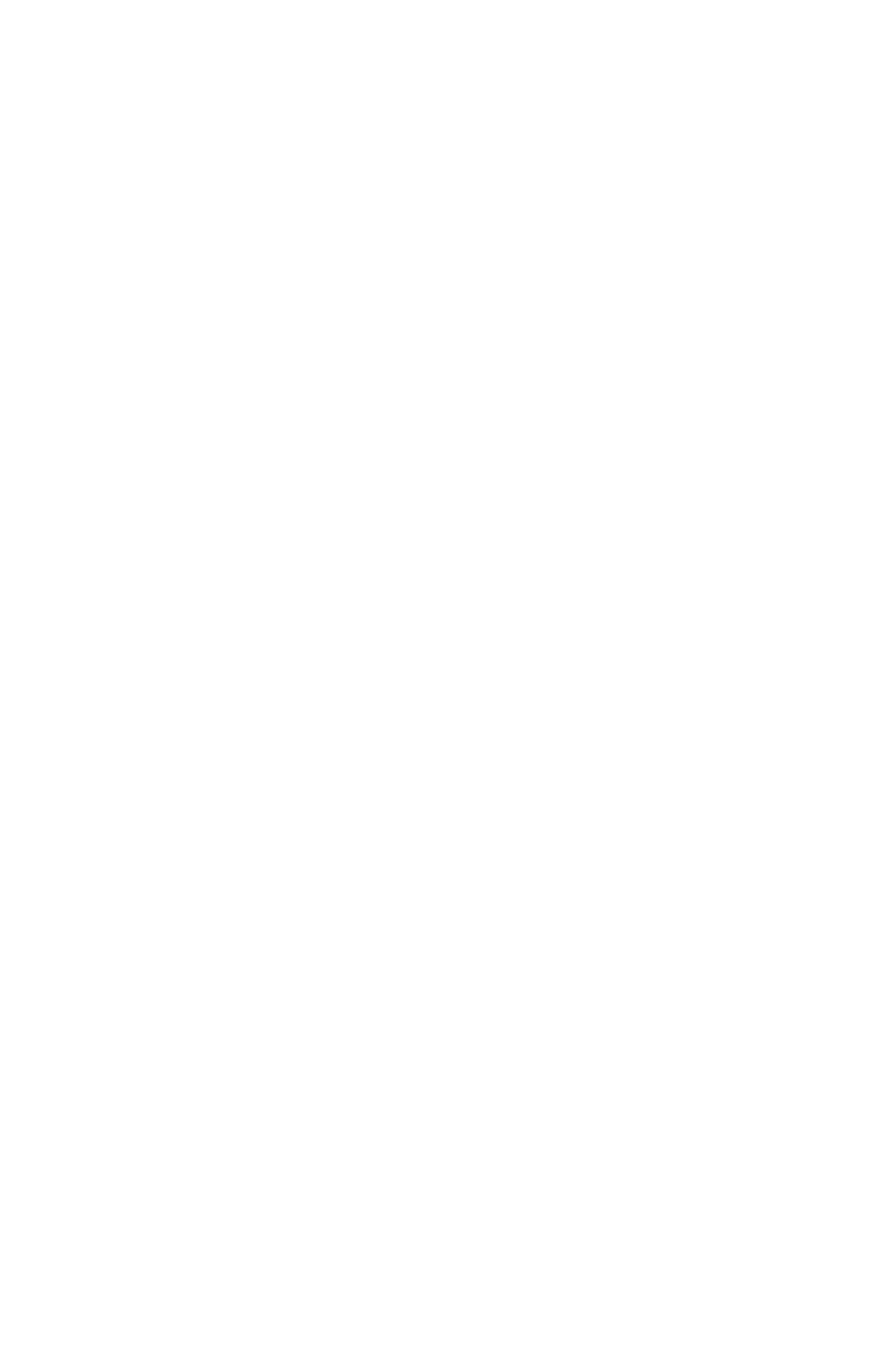Bounding box coordinates are specified in the format (top-left x, top-left y, bottom-right x, bottom-right y). All values are floating point numbers bounded between 0 and 1. Please provide the bounding box coordinate of the region this sentence describes: Breast Reconstruction

None